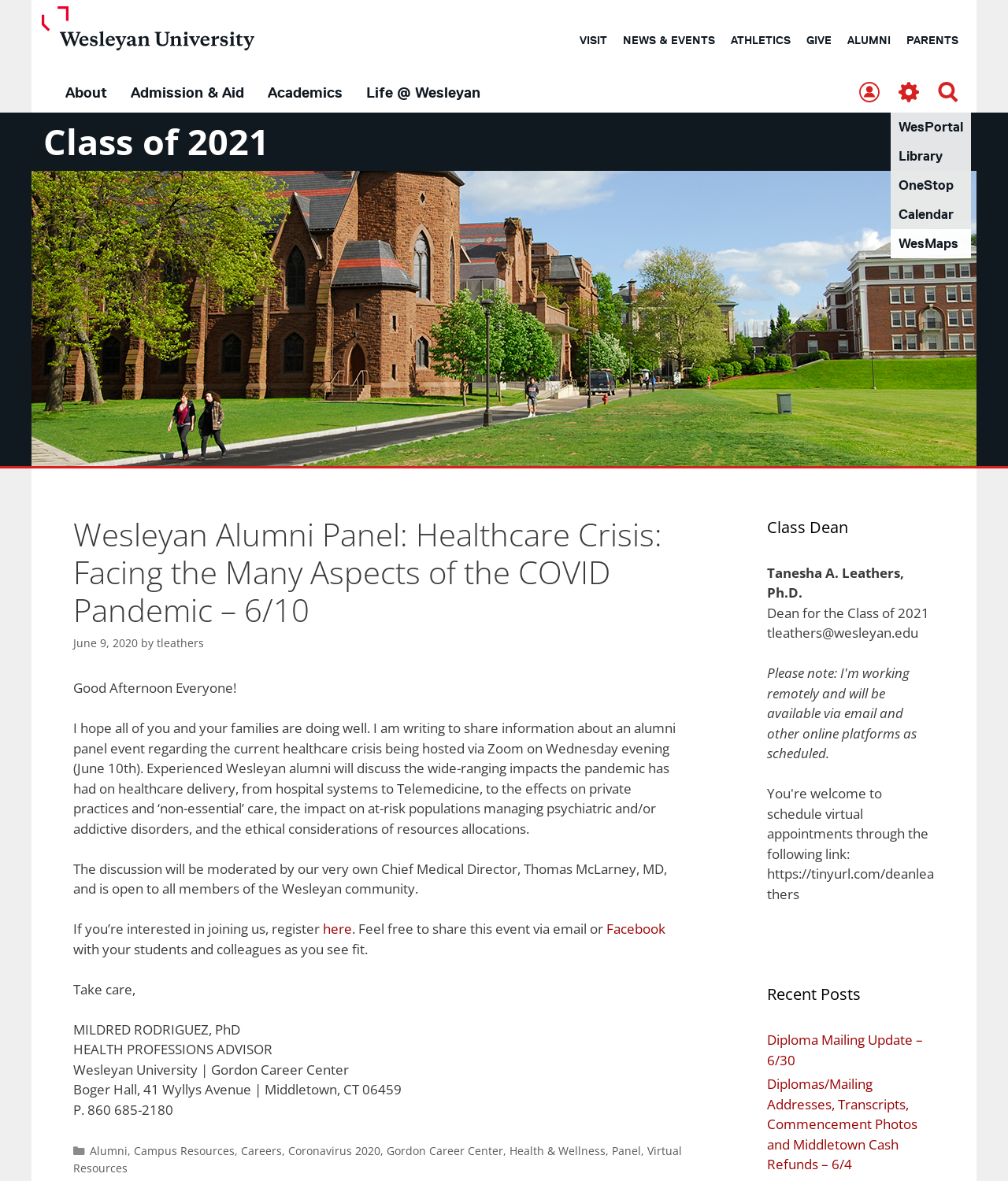Please provide the main heading of the webpage content.

Wesleyan Alumni Panel: Healthcare Crisis: Facing the Many Aspects of the COVID Pandemic – 6/10